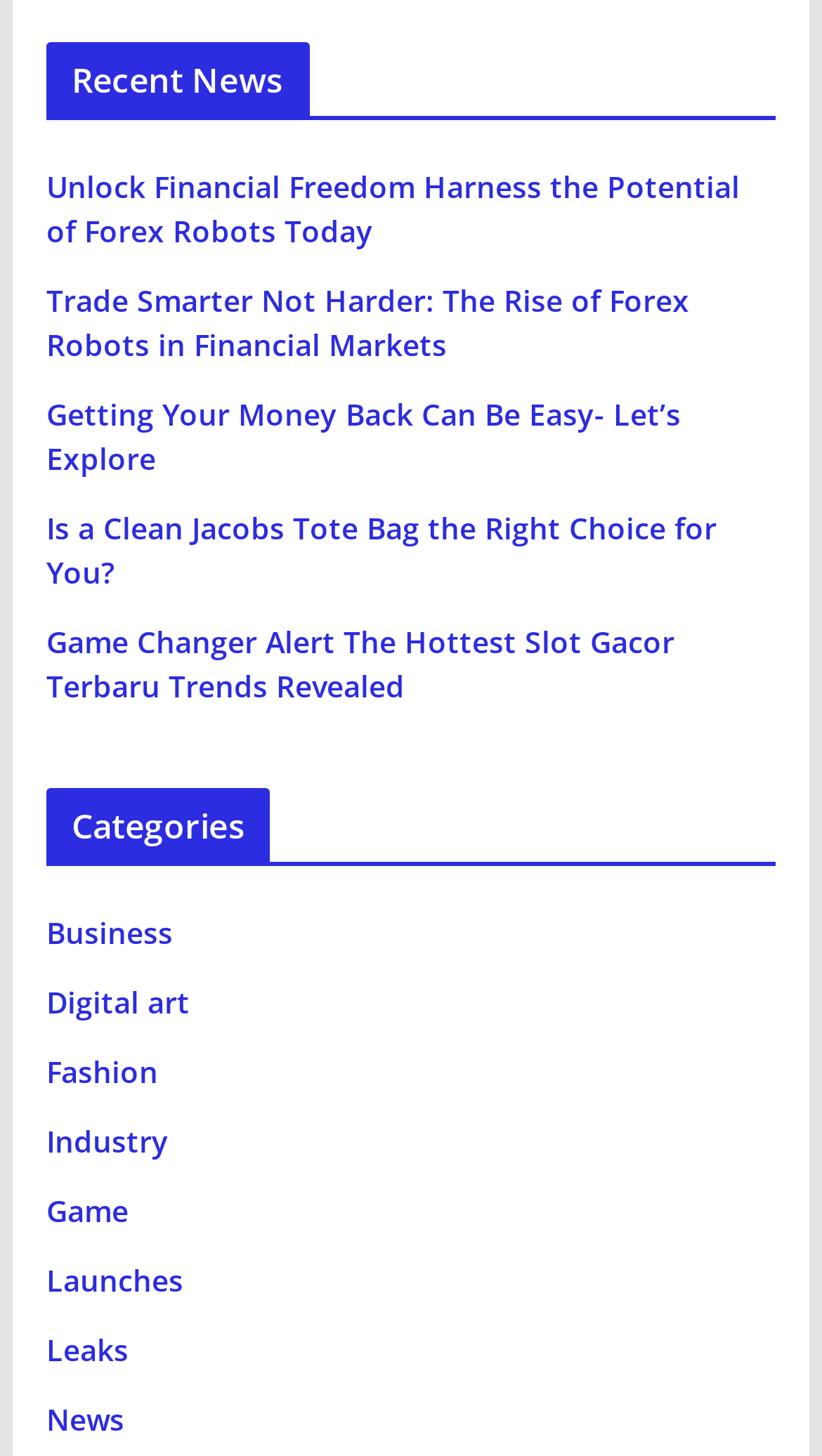Mark the bounding box of the element that matches the following description: "News".

[0.056, 0.961, 0.151, 0.989]